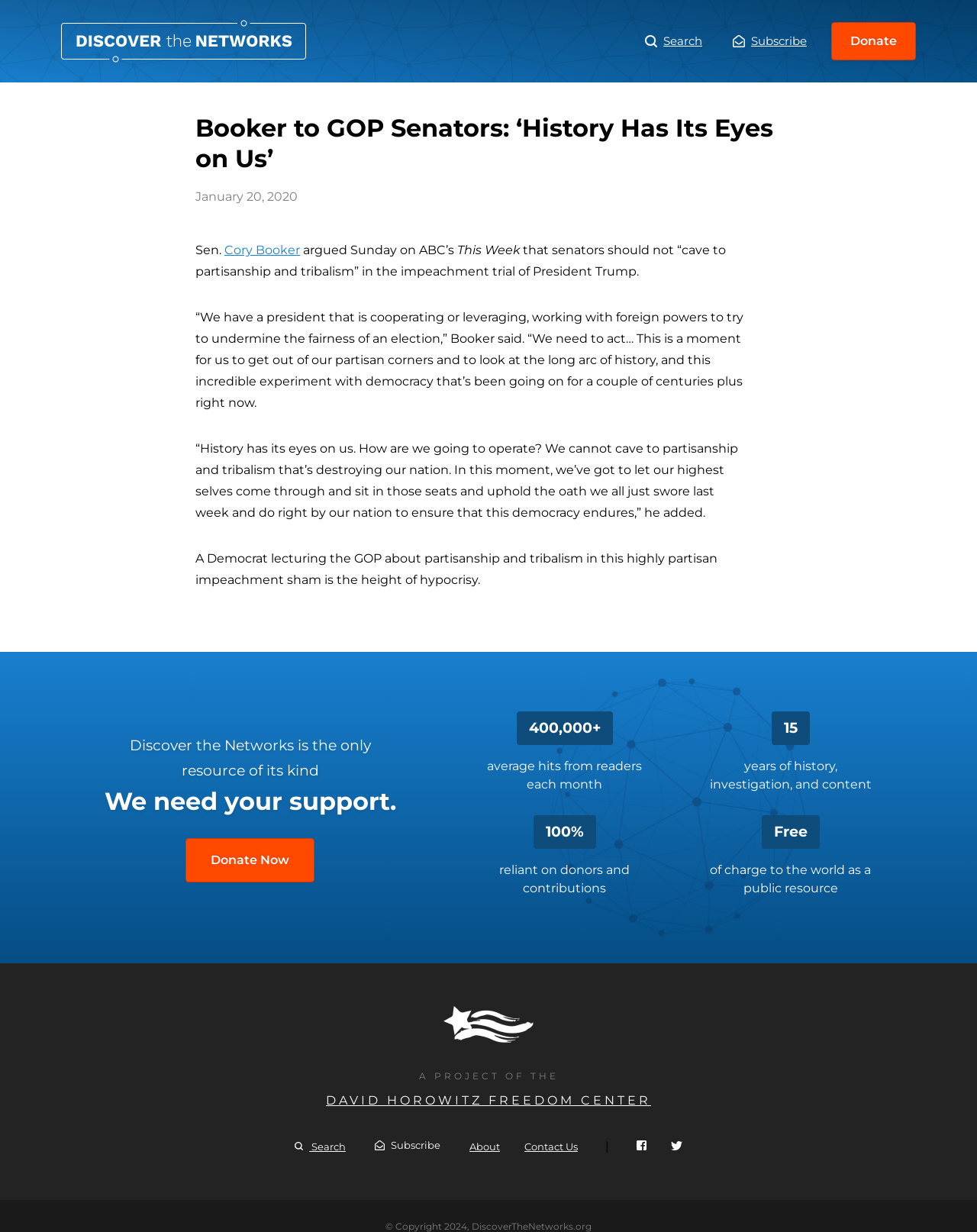Please specify the bounding box coordinates of the clickable region necessary for completing the following instruction: "Read more about Cory Booker". The coordinates must consist of four float numbers between 0 and 1, i.e., [left, top, right, bottom].

[0.23, 0.197, 0.307, 0.209]